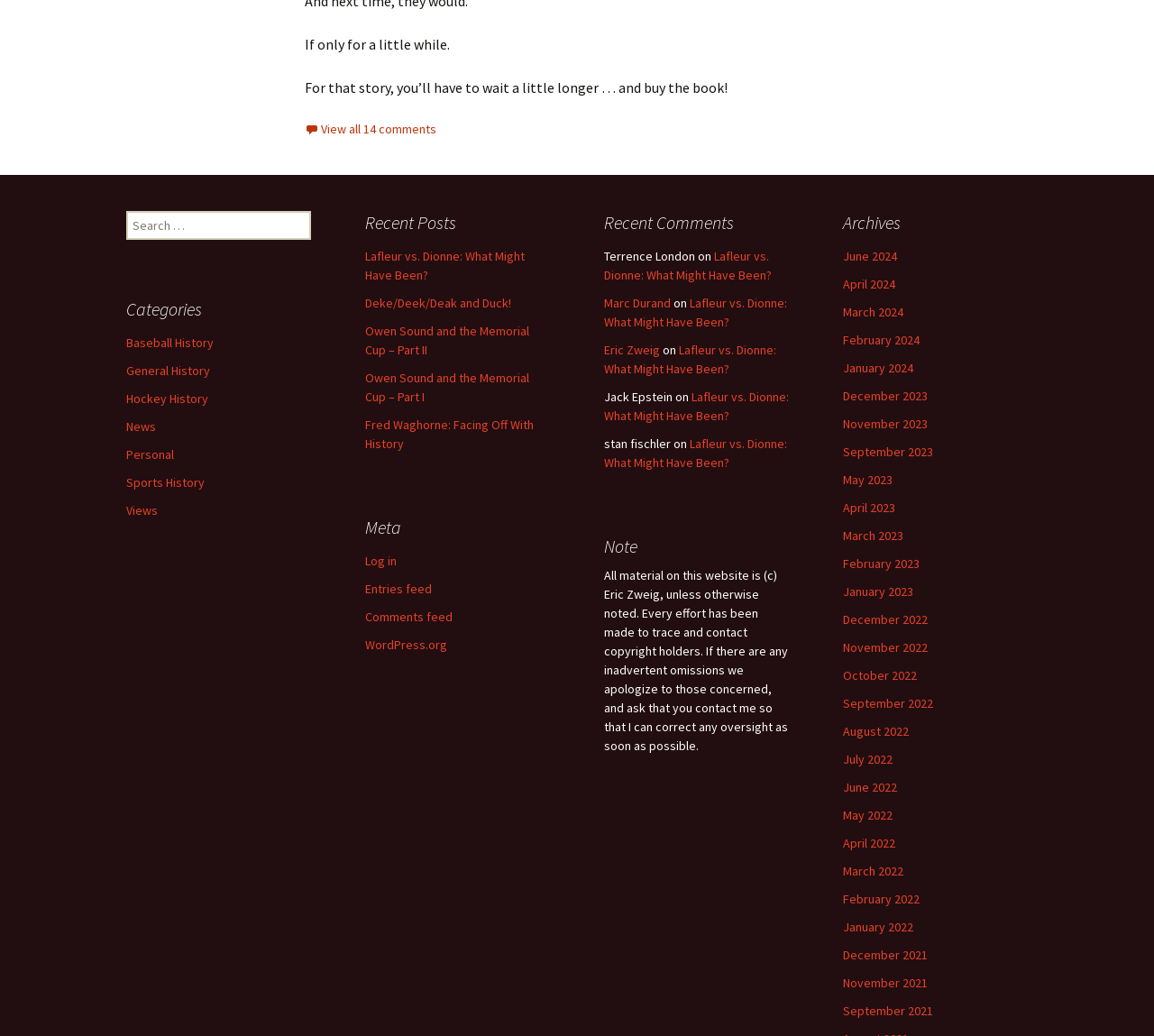Please give a concise answer to this question using a single word or phrase: 
What is the title of the first recent post?

Lafleur vs. Dionne: What Might Have Been?